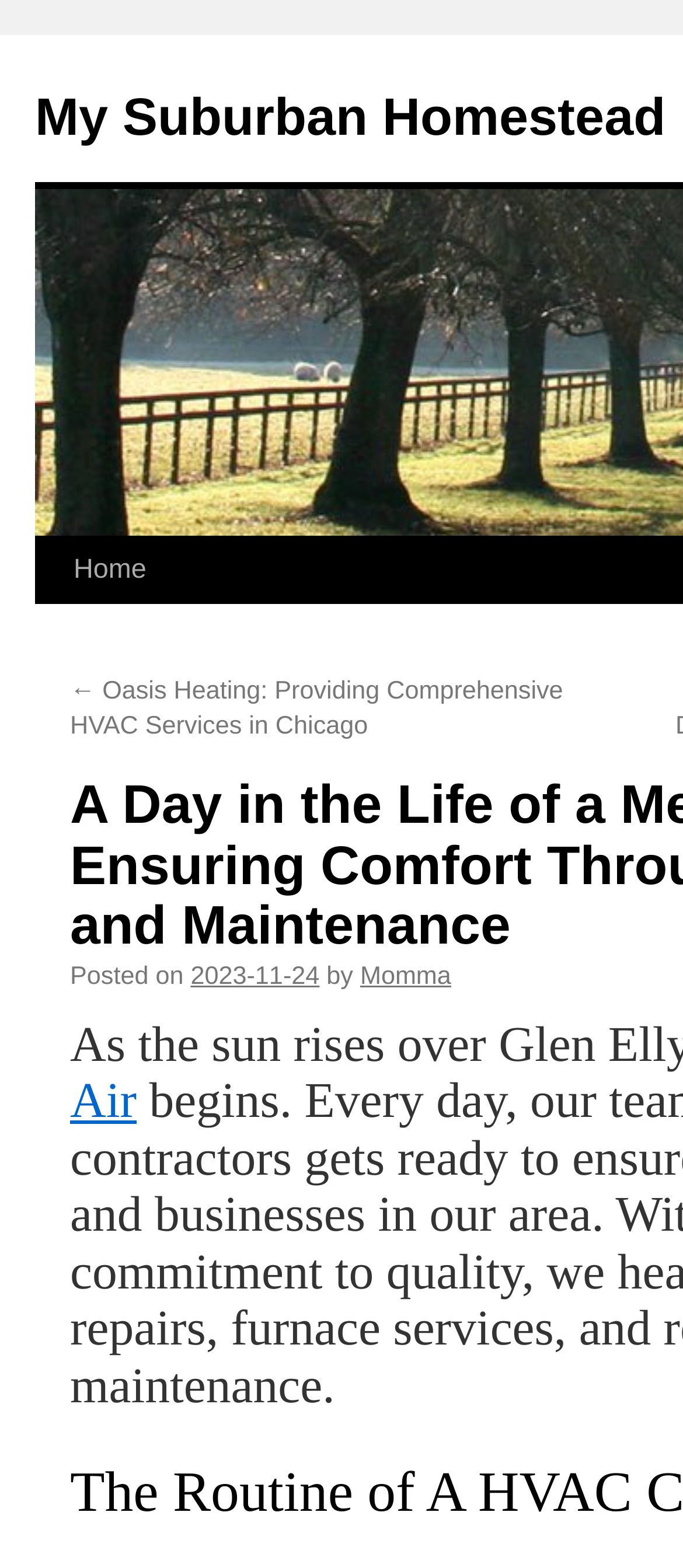Give a concise answer of one word or phrase to the question: 
What is the previous post about?

Oasis Heating